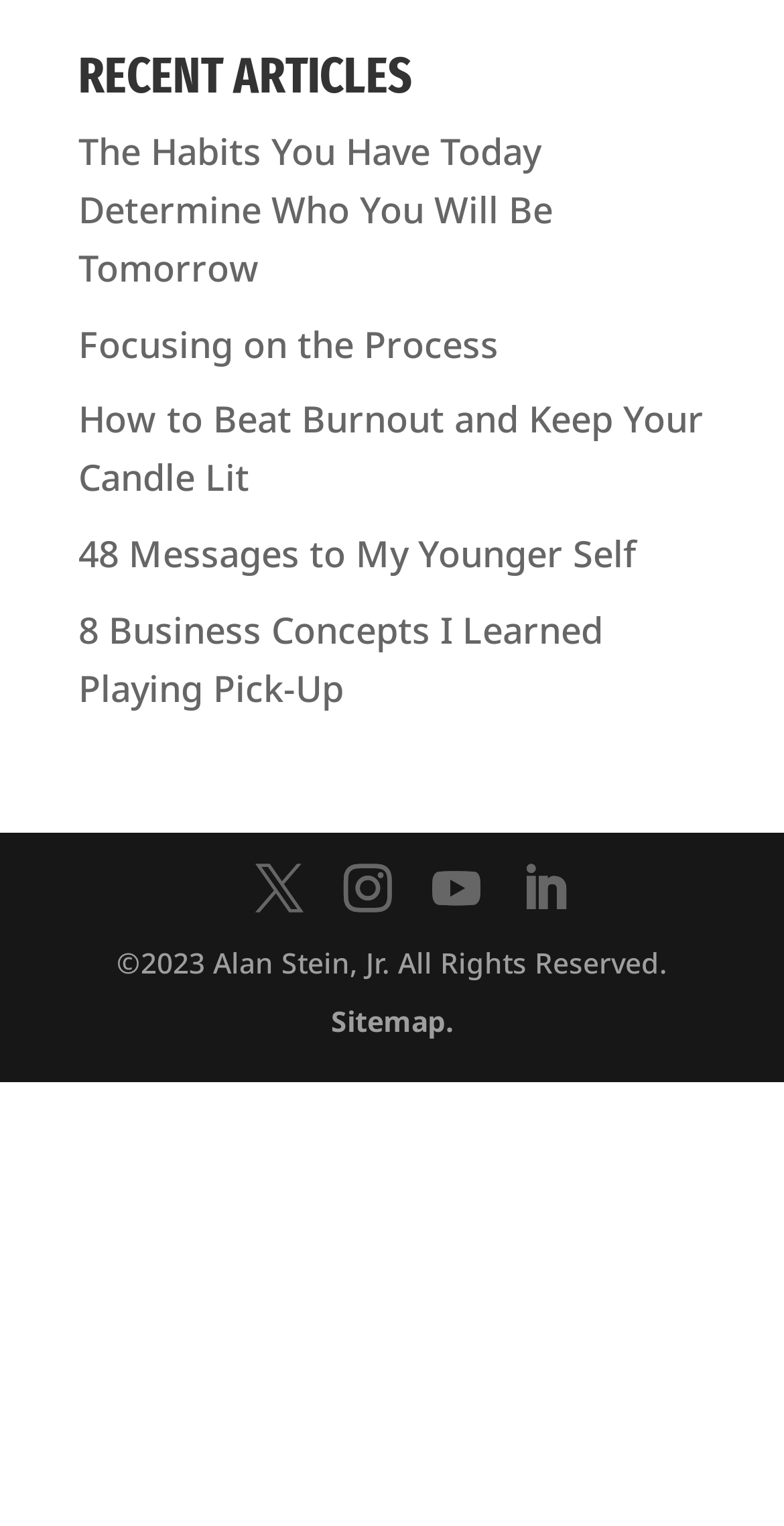Show the bounding box coordinates for the HTML element described as: "Focusing on the Process".

[0.1, 0.593, 0.636, 0.624]